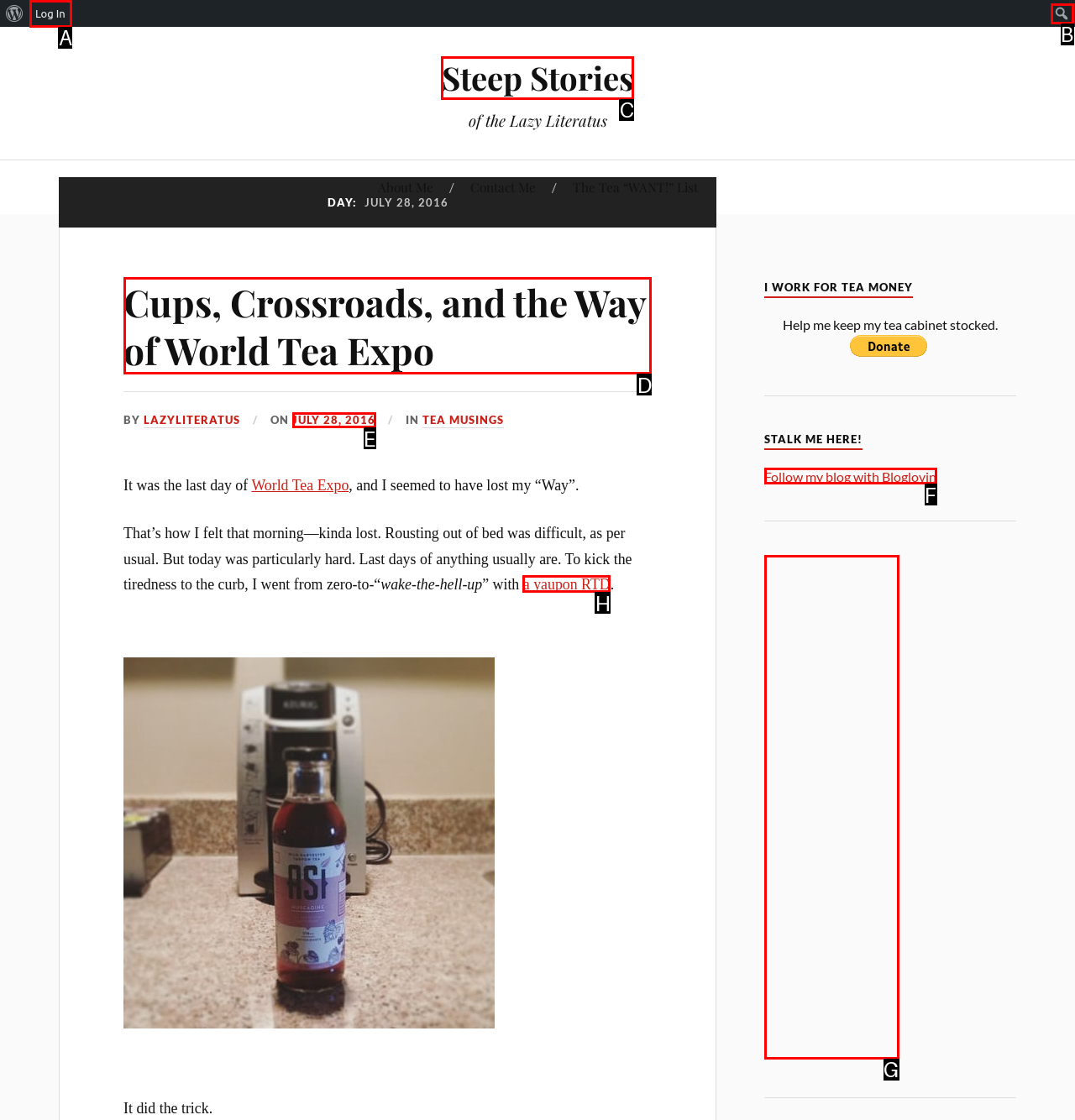Provide the letter of the HTML element that you need to click on to perform the task: View Cups, Crossroads, and the Way of World Tea Expo.
Answer with the letter corresponding to the correct option.

D